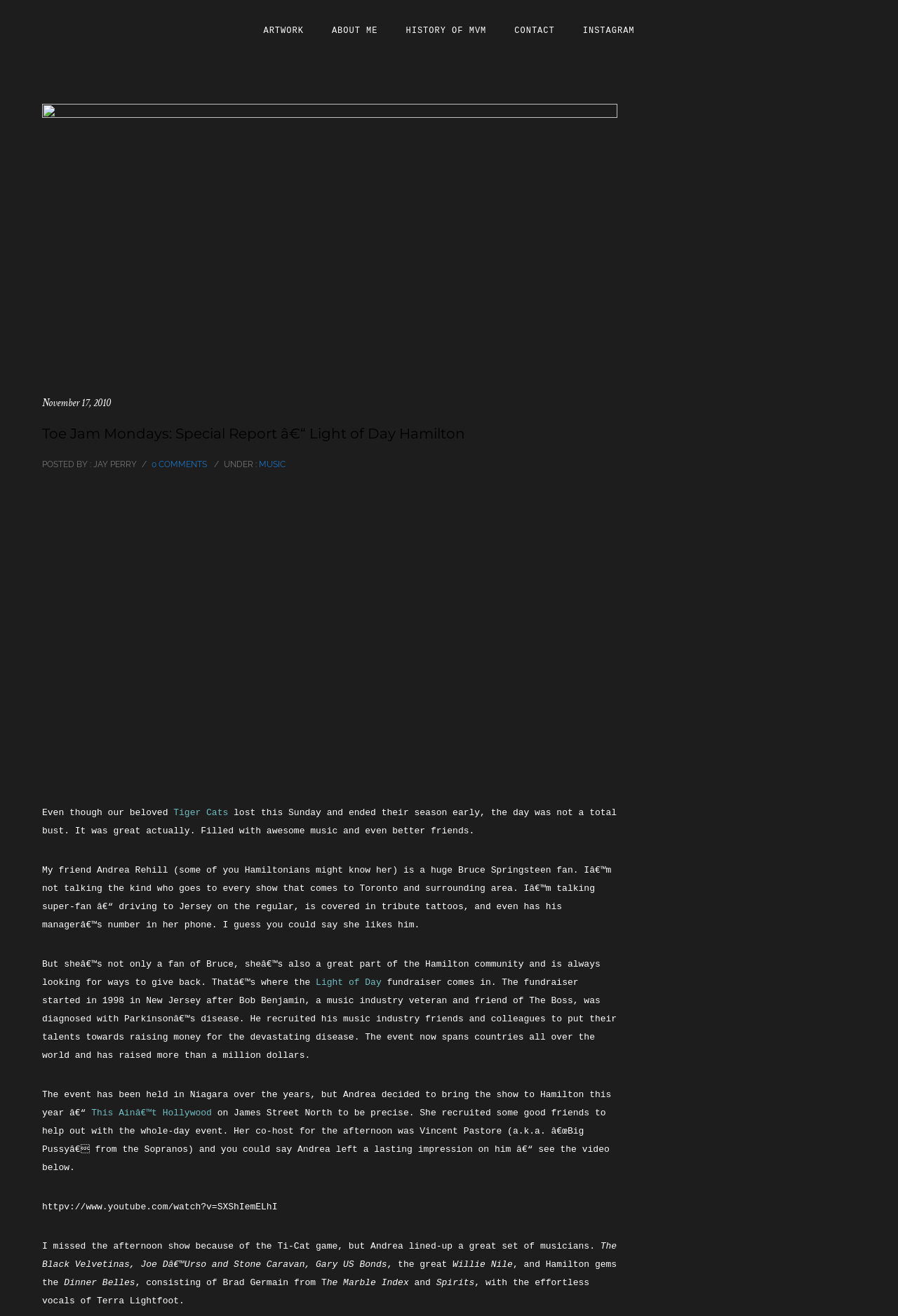Provide the bounding box coordinates in the format (top-left x, top-left y, bottom-right x, bottom-right y). All values are floating point numbers between 0 and 1. Determine the bounding box coordinate of the UI element described as: About Me

[0.354, 0.02, 0.436, 0.027]